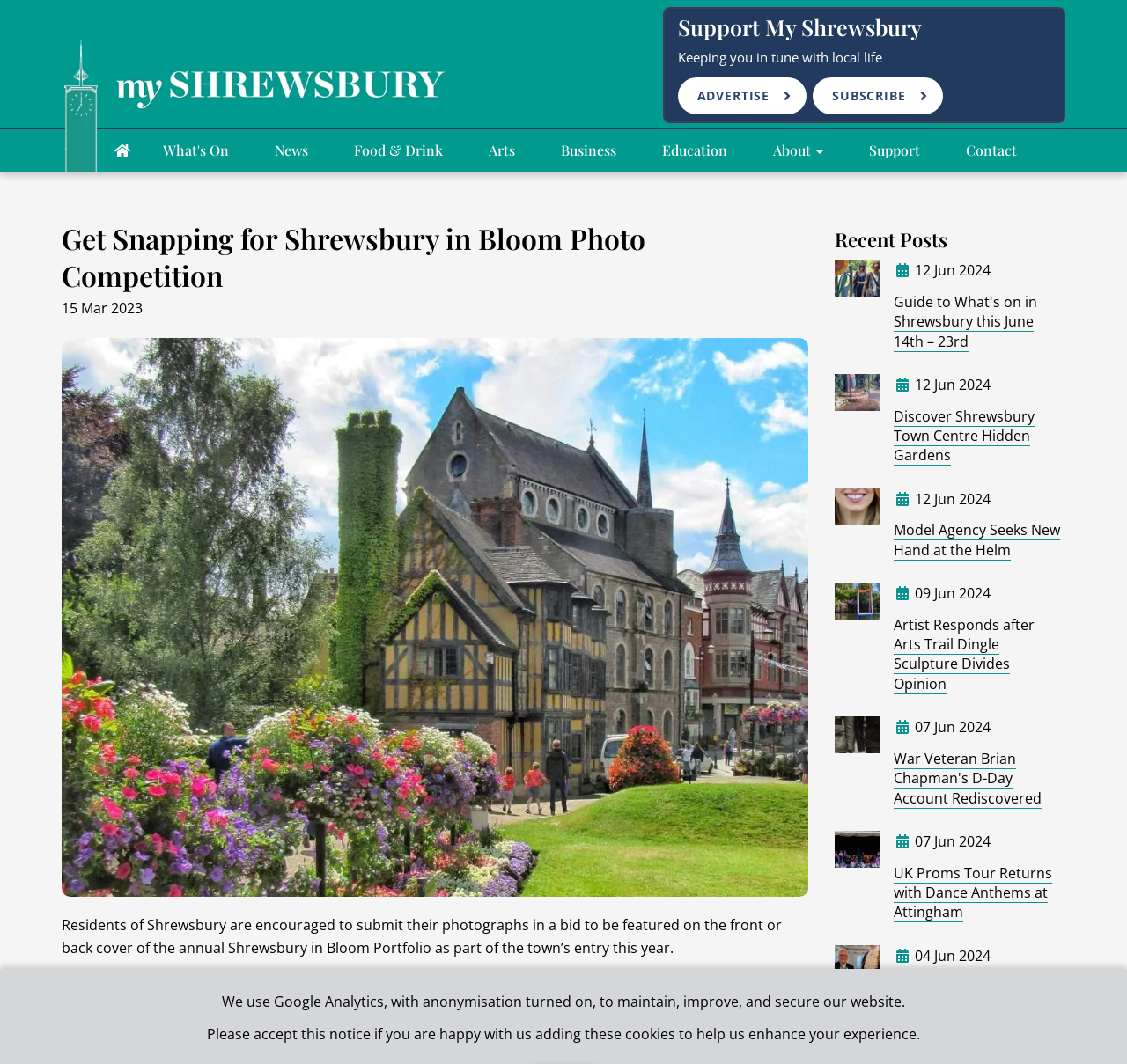Please provide a comprehensive response to the question based on the details in the image: What is the purpose of the photo competition?

According to the webpage content, 'Residents of Shrewsbury are encouraged to submit their photographs in a bid to be featured on the front or back cover of the annual Shrewsbury in Bloom Portfolio as part of the town’s entry this year.' This indicates that the purpose of the photo competition is to select a photo to be featured on the cover of the Shrewsbury in Bloom Portfolio.